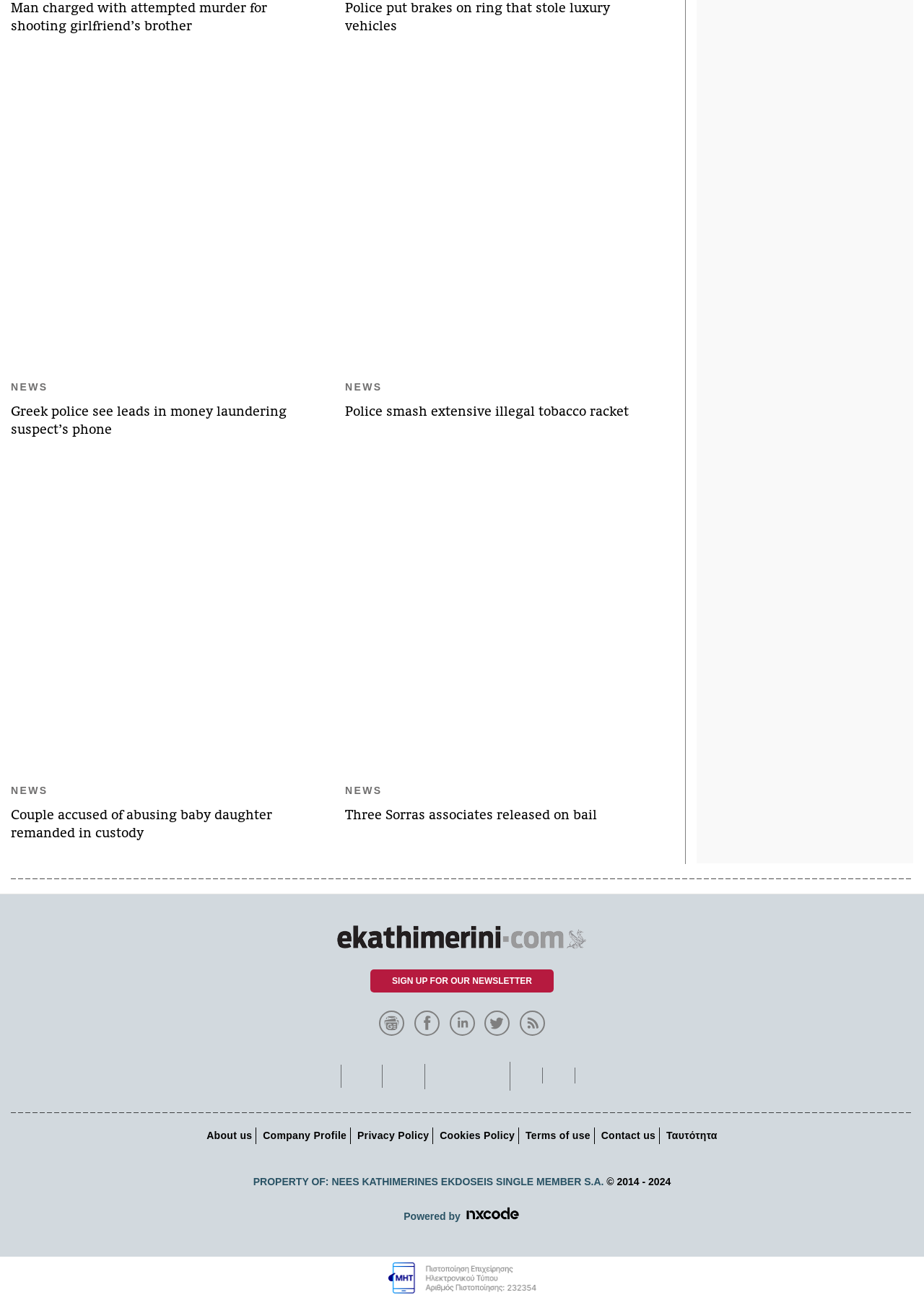Show the bounding box coordinates of the element that should be clicked to complete the task: "Click on the news article 'Man charged with attempted murder for shooting girlfriend’s brother'".

[0.012, 0.0, 0.289, 0.026]